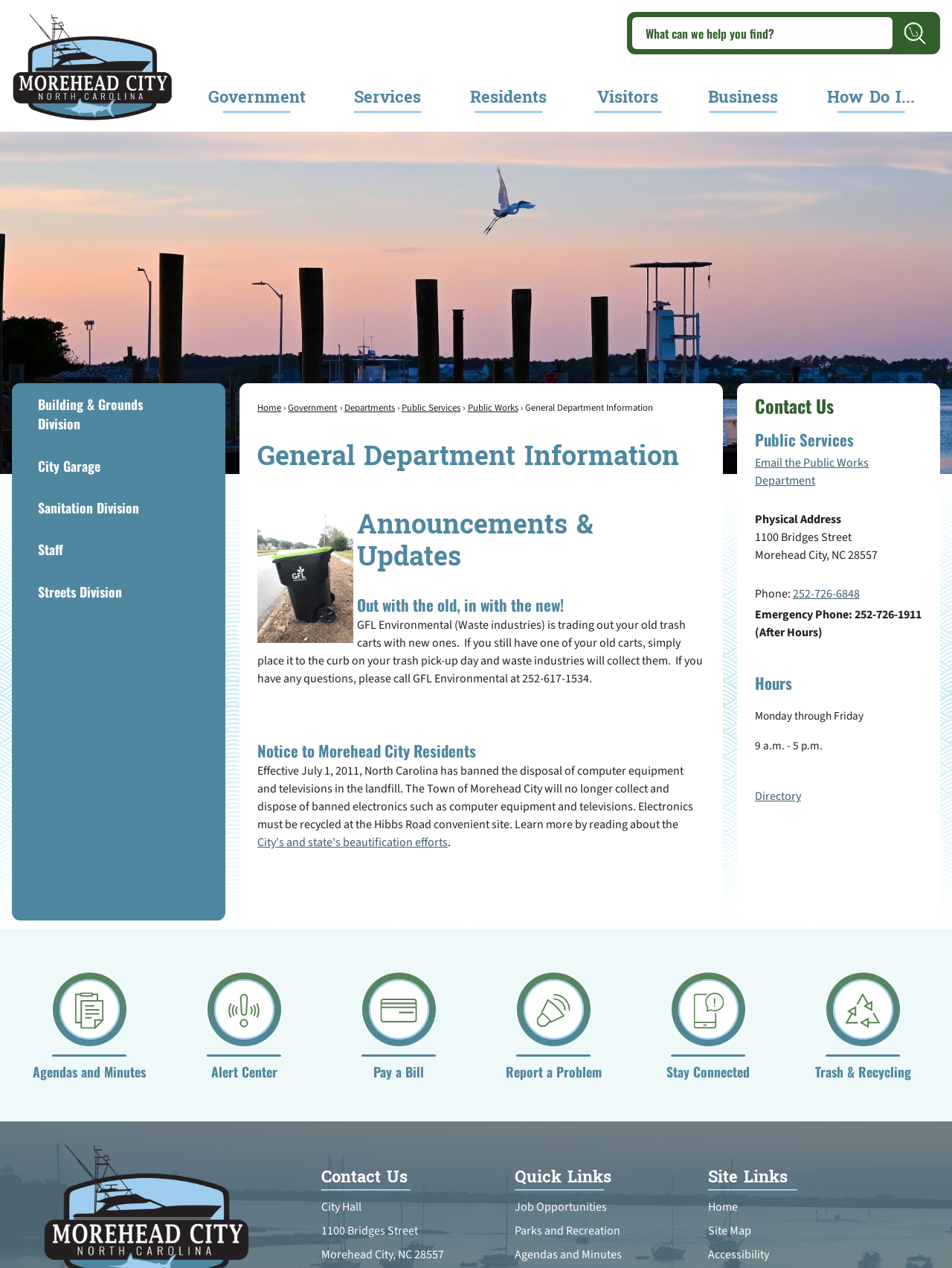Locate the bounding box coordinates of the item that should be clicked to fulfill the instruction: "Go to Government page".

[0.193, 0.052, 0.347, 0.104]